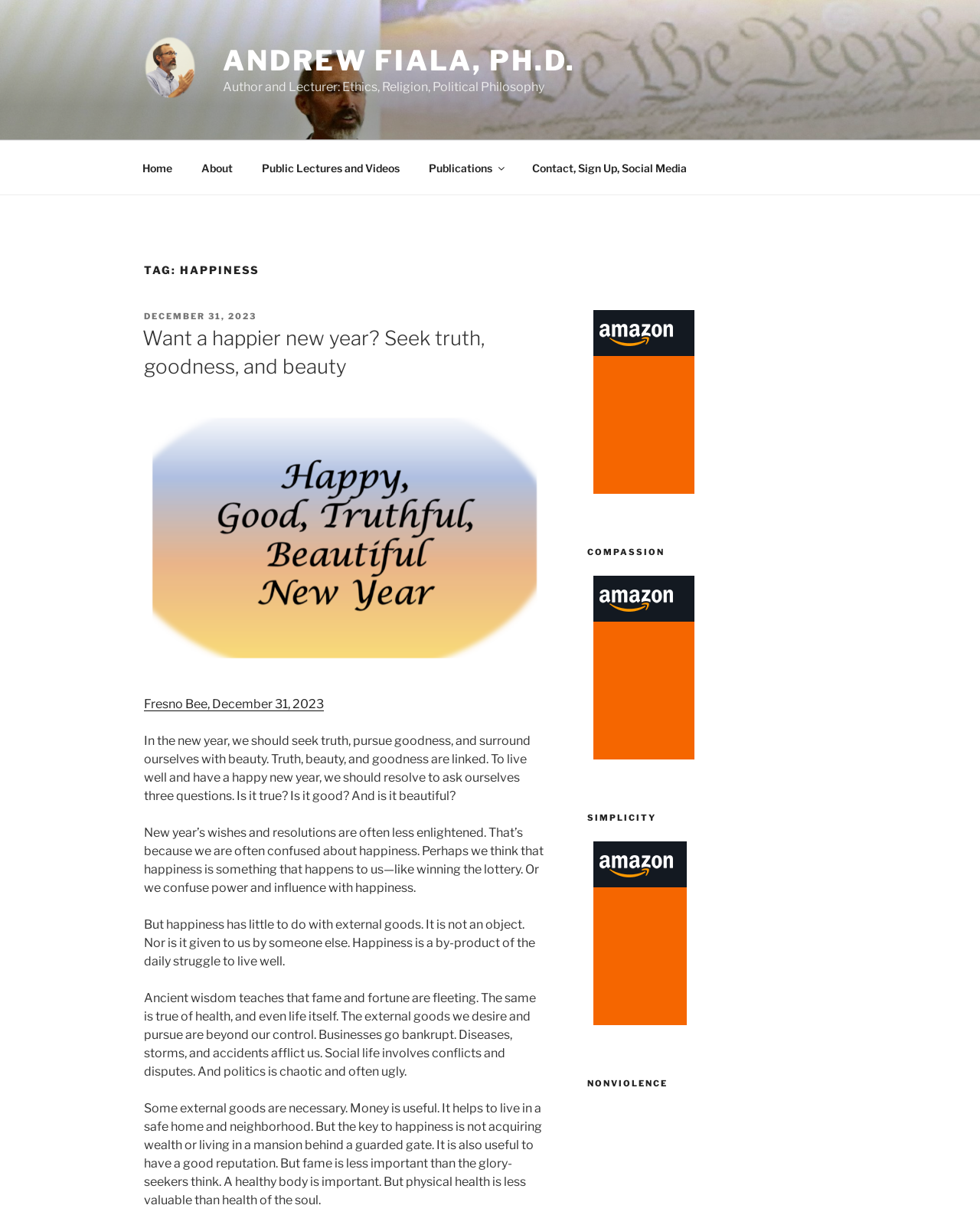Find the bounding box coordinates of the element to click in order to complete this instruction: "Read the article 'Want a happier new year? Seek truth, goodness, and beauty'". The bounding box coordinates must be four float numbers between 0 and 1, denoted as [left, top, right, bottom].

[0.145, 0.269, 0.495, 0.311]